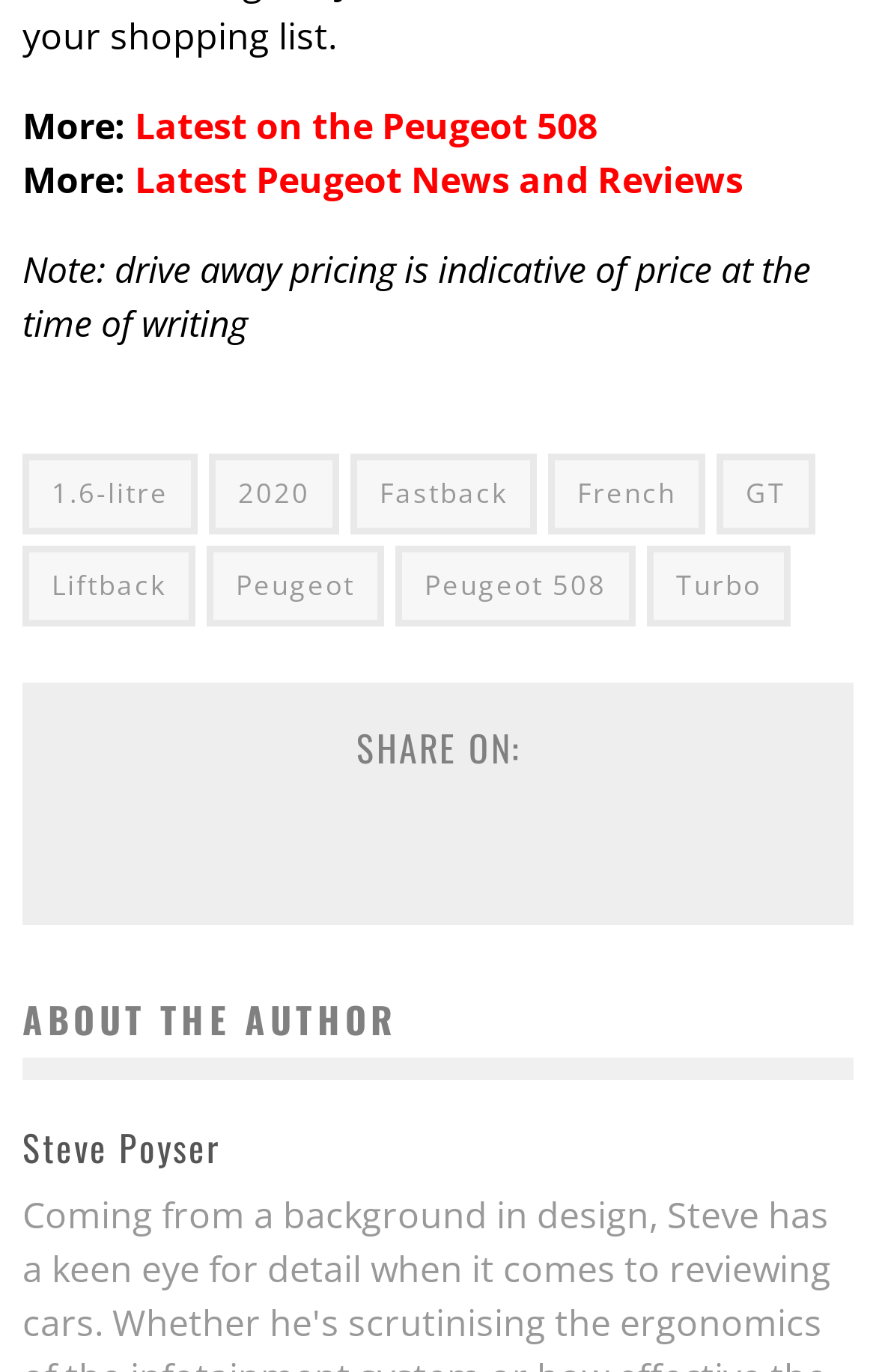Find the bounding box coordinates for the area that should be clicked to accomplish the instruction: "Read latest news about Peugeot 508".

[0.154, 0.073, 0.682, 0.109]